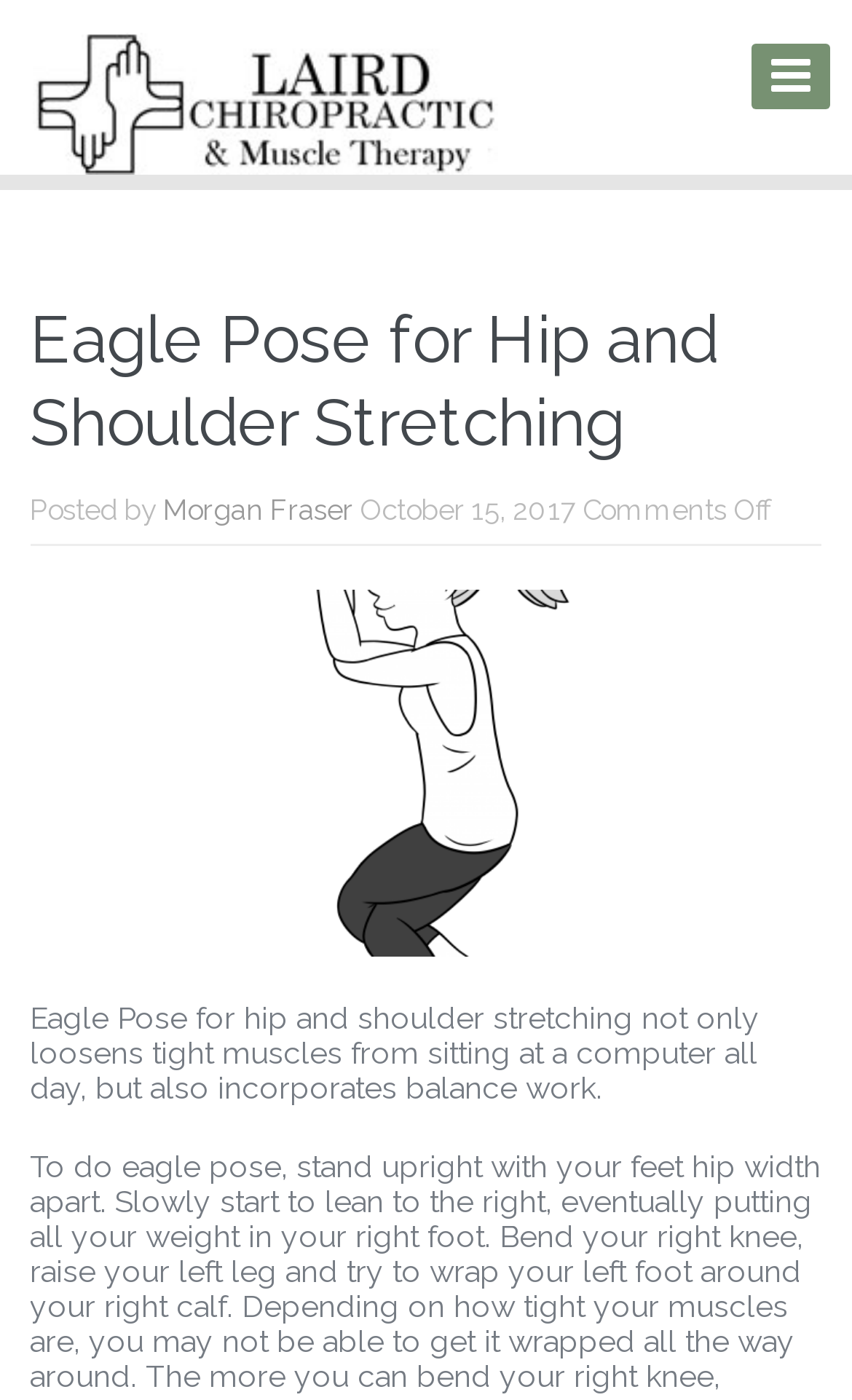Is there a comment section for the article?
Answer the question with a detailed and thorough explanation.

There is a section that says 'Comments Off', indicating that comments are not allowed or available for this article.